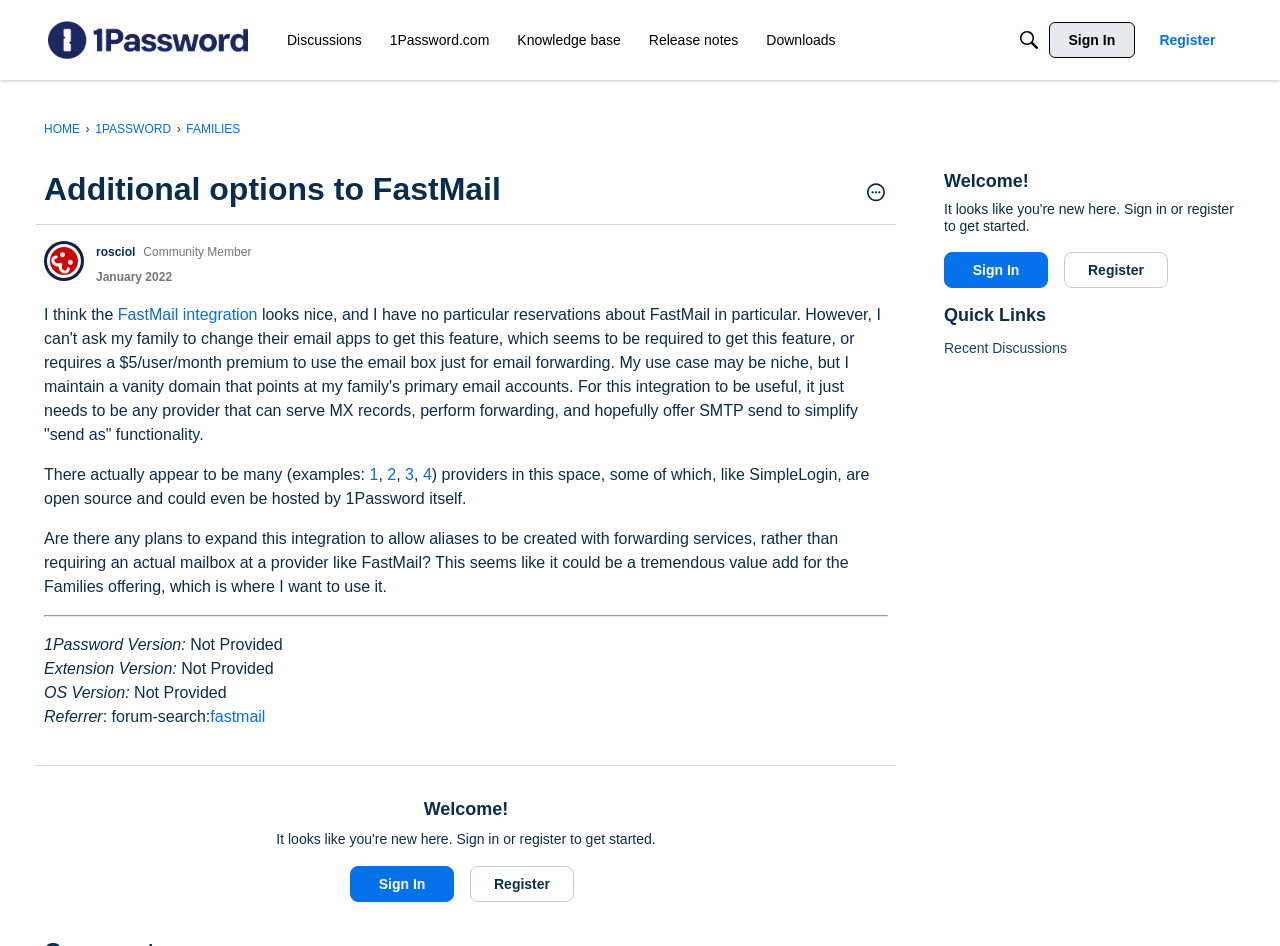Determine the bounding box coordinates of the clickable region to execute the instruction: "View the 'Discussions' page". The coordinates should be four float numbers between 0 and 1, denoted as [left, top, right, bottom].

[0.218, 0.023, 0.289, 0.061]